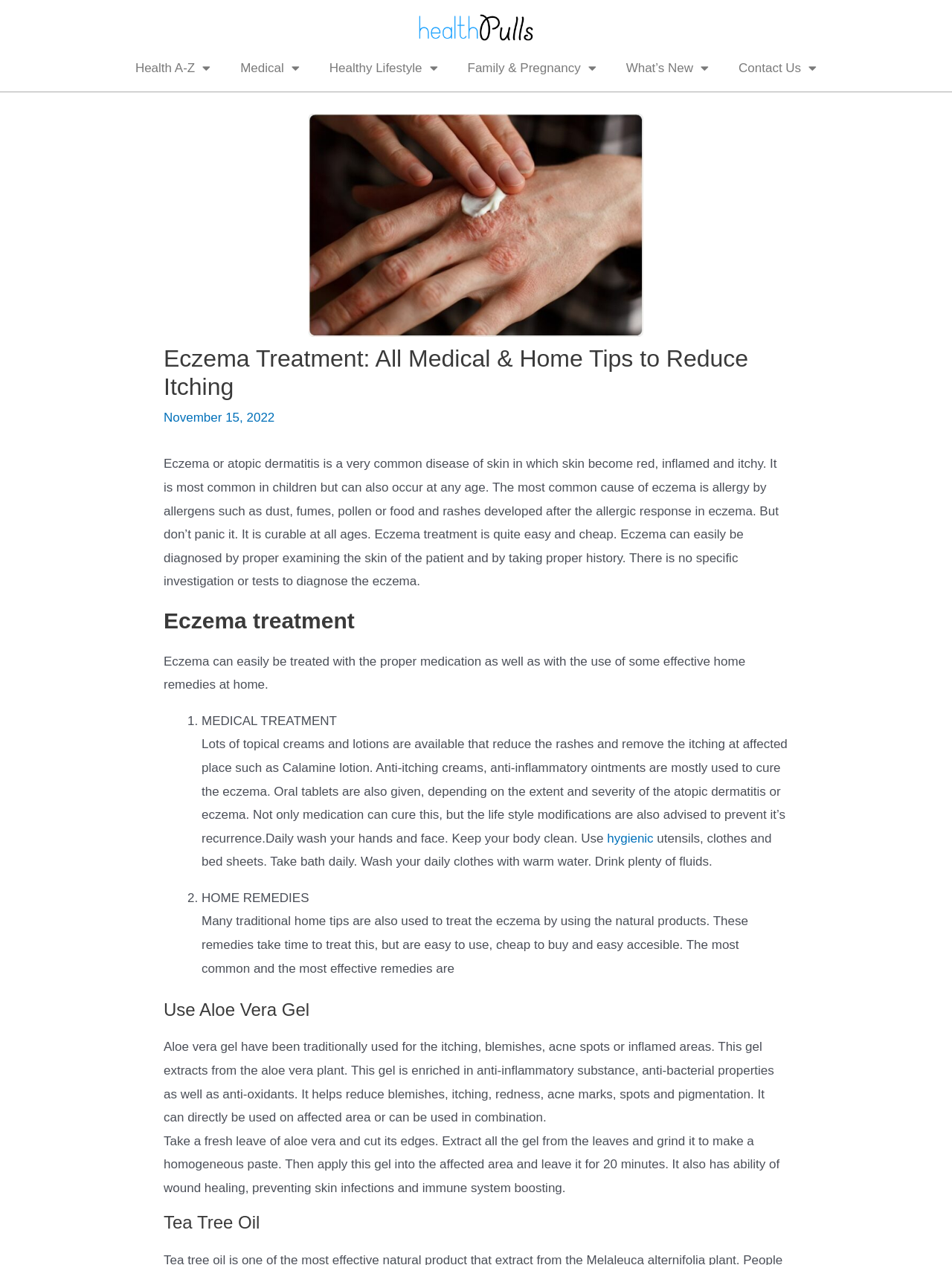Based on the image, please elaborate on the answer to the following question:
What is the purpose of anti-itching creams?

According to the webpage, anti-itching creams are used to reduce itching and inflammation in eczema treatment. They are mentioned as one of the topical creams and lotions available to treat eczema.